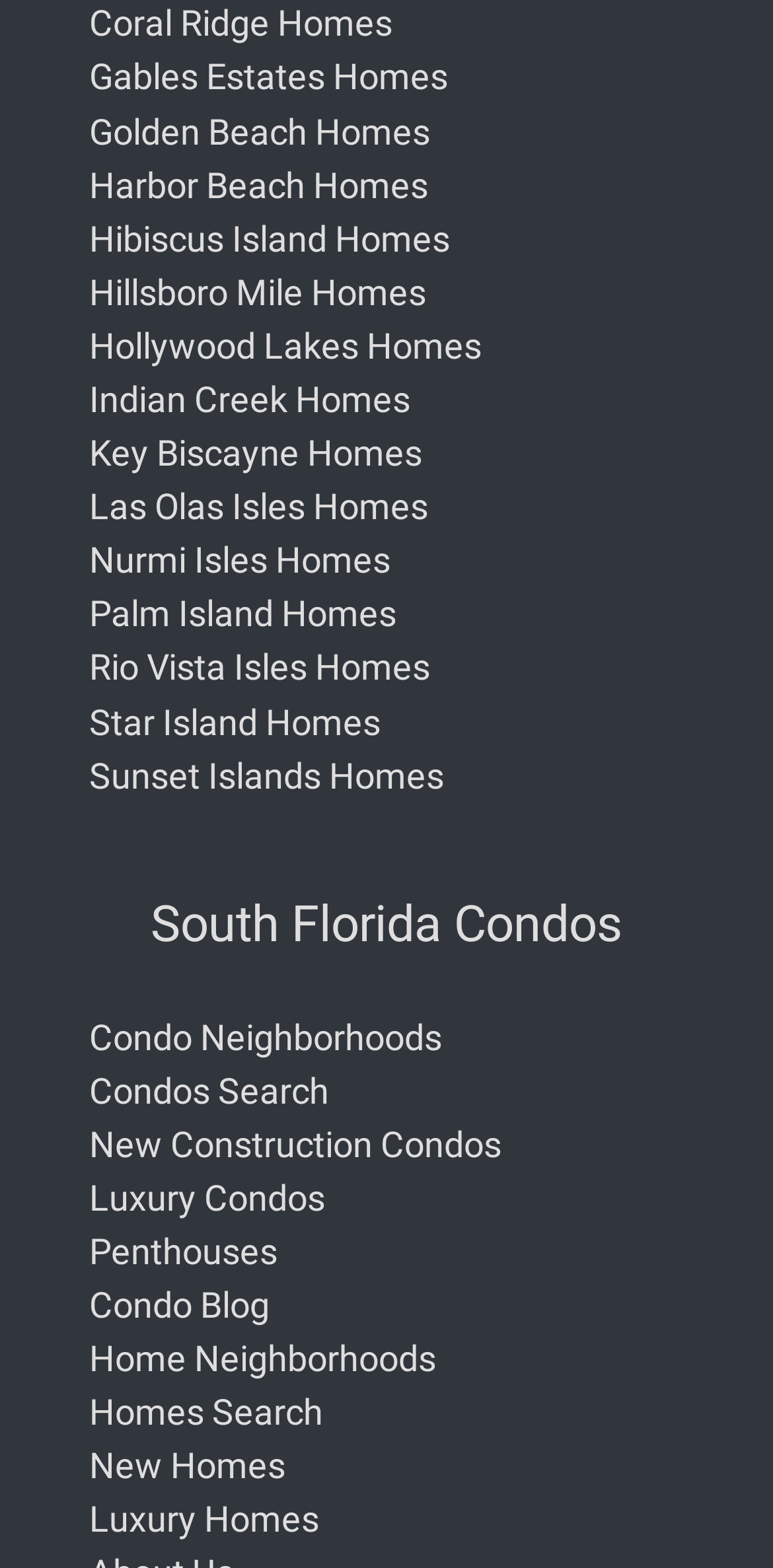Please indicate the bounding box coordinates of the element's region to be clicked to achieve the instruction: "View Coral Ridge Homes". Provide the coordinates as four float numbers between 0 and 1, i.e., [left, top, right, bottom].

[0.115, 0.002, 0.508, 0.028]